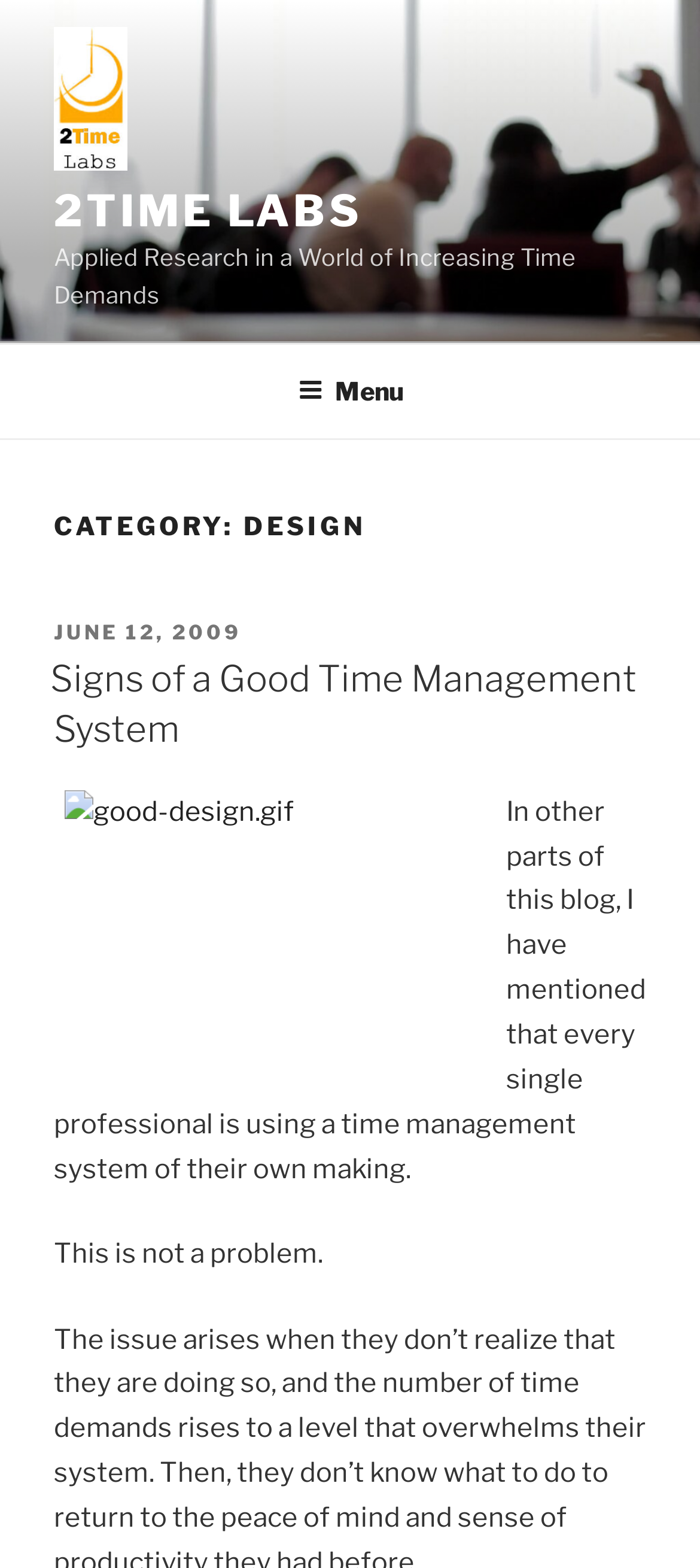Generate a comprehensive description of the webpage content.

The webpage is about design, specifically focusing on time management systems. At the top left, there is a logo of "2Time Labs" which is an image linked to the website's homepage. Next to the logo, there is a link to the website's homepage with the text "2TIME LABS". Below the logo, there is a tagline that reads "Applied Research in a World of Increasing Time Demands".

The top menu navigation bar is located at the top of the page, spanning the entire width. It contains a button labeled "Menu" that, when expanded, reveals the top menu items.

The main content of the page is categorized under "DESIGN", which is indicated by a heading. Below the category heading, there is a section that appears to be a blog post. The post is titled "Signs of a Good Time Management System" and is accompanied by an image related to good design. The post's content is divided into paragraphs, with the first paragraph discussing how professionals use their own time management systems. The second paragraph starts with the sentence "This is not a problem."

There are two dates mentioned on the page: "JUNE 12, 2009" which is linked and appears to be the post date, and "POSTED ON" which is a static text.